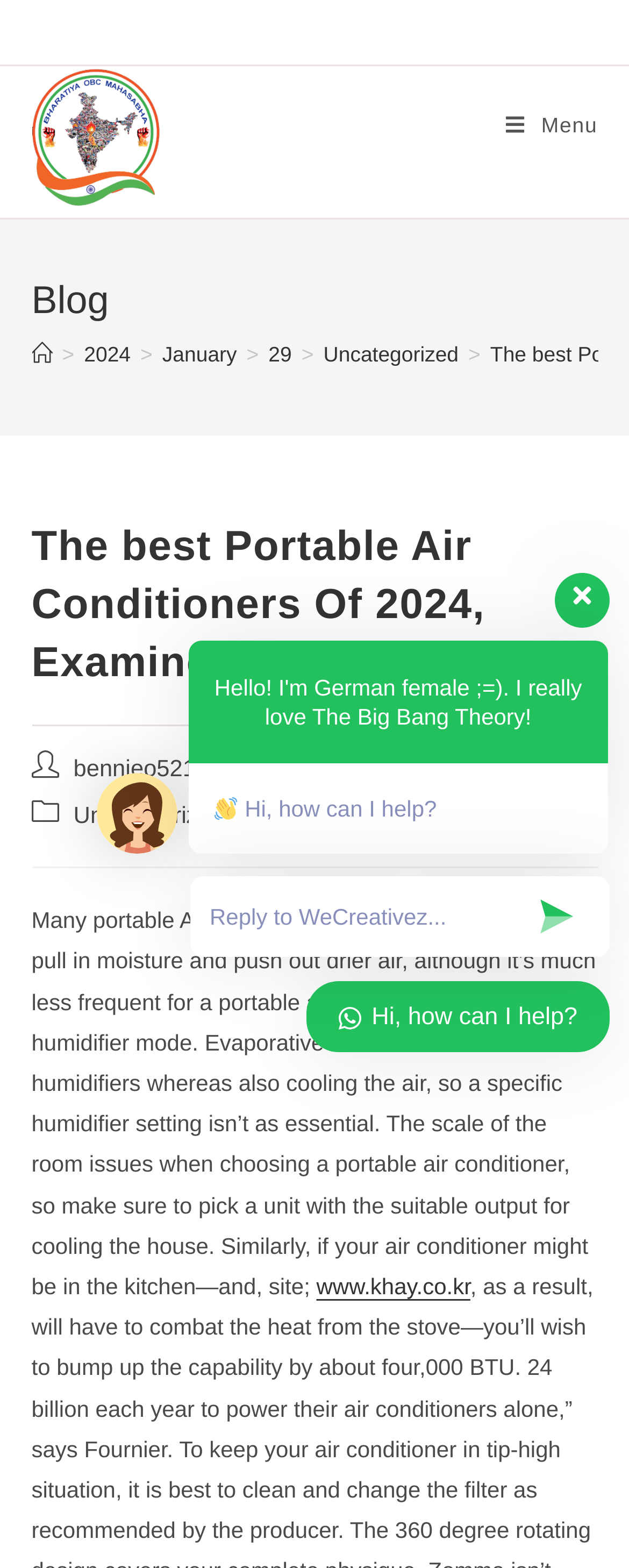Locate the bounding box coordinates of the element's region that should be clicked to carry out the following instruction: "Email a Friend". The coordinates need to be four float numbers between 0 and 1, i.e., [left, top, right, bottom].

None